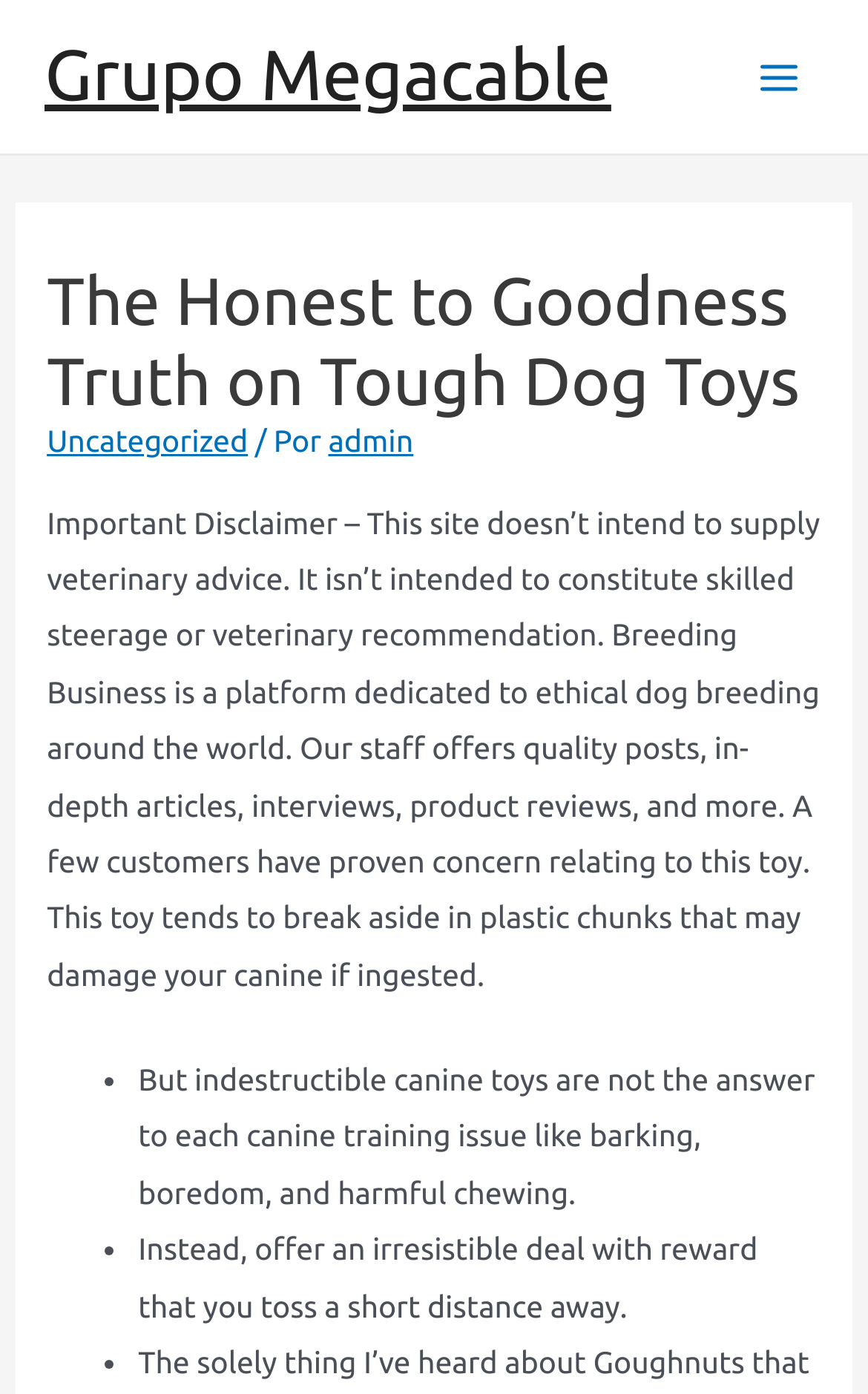What is the purpose of Breeding Business?
Please give a detailed and thorough answer to the question, covering all relevant points.

According to the disclaimer on the webpage, Breeding Business is a platform dedicated to ethical dog breeding around the world, providing quality posts, in-depth articles, interviews, product reviews, and more.